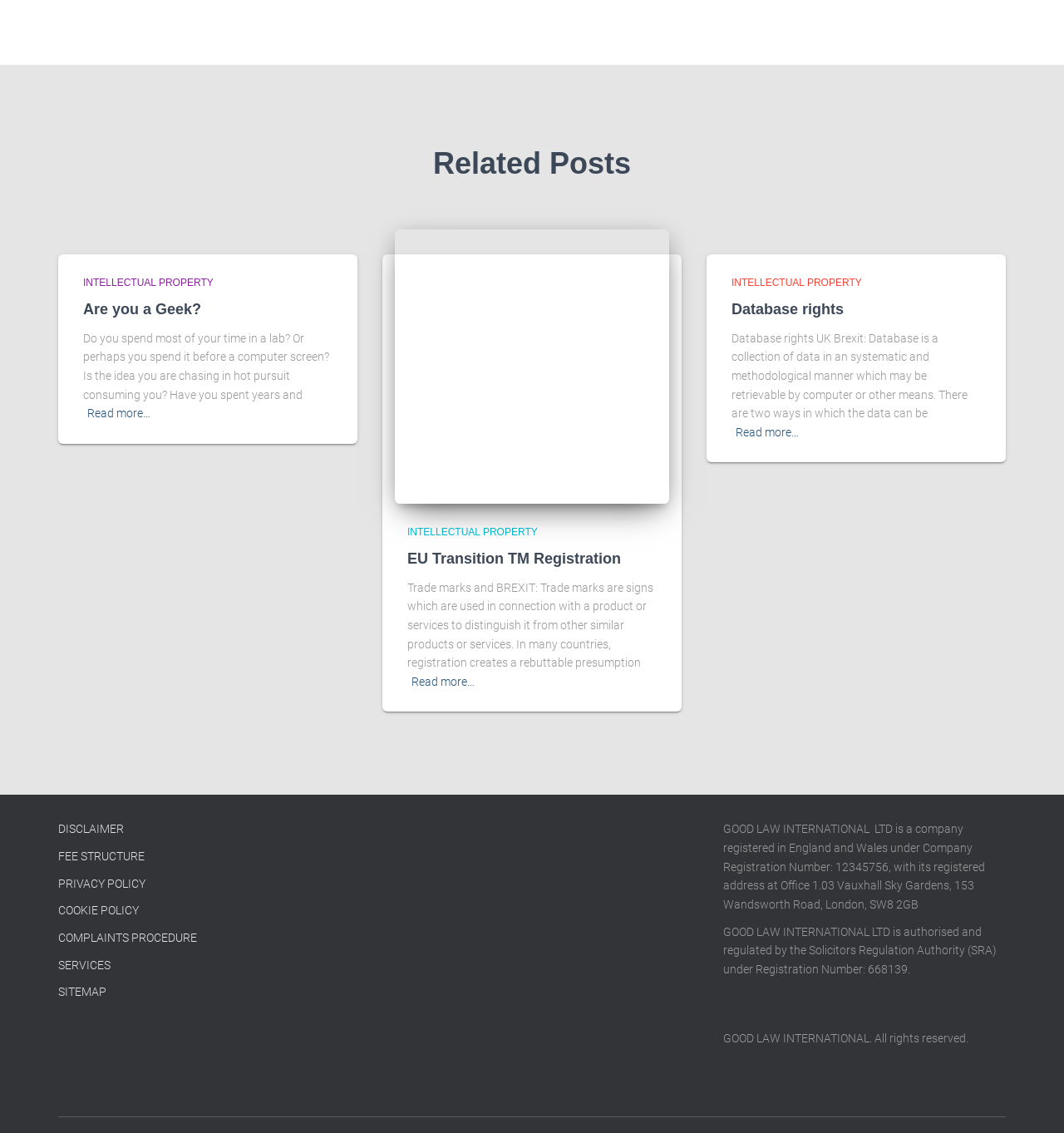Please determine the bounding box coordinates of the section I need to click to accomplish this instruction: "Visit the DISCLAIMER page".

[0.055, 0.726, 0.116, 0.738]